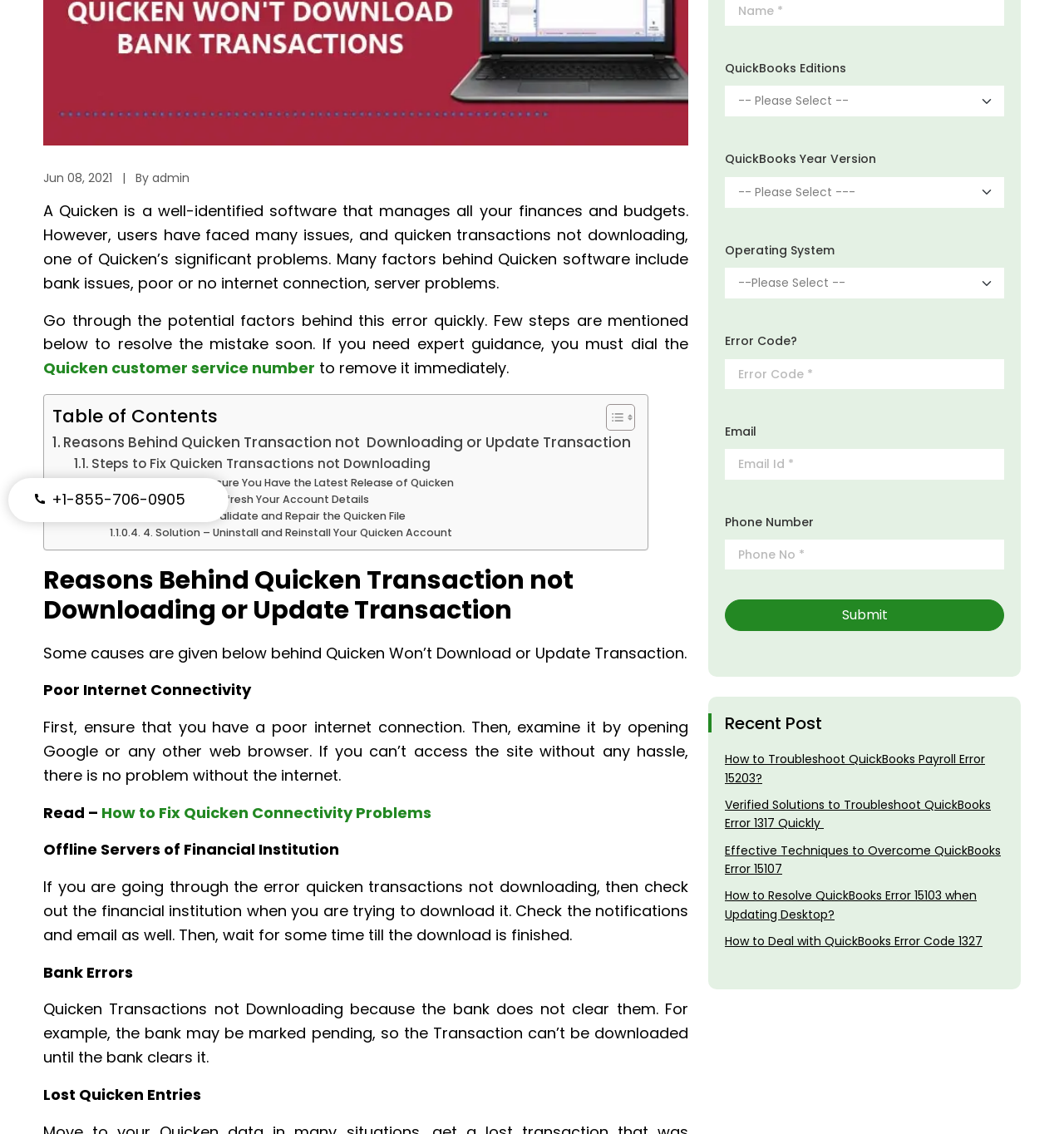Locate the UI element described as follows: "hispanic dating reviews". Return the bounding box coordinates as four float numbers between 0 and 1 in the order [left, top, right, bottom].

None